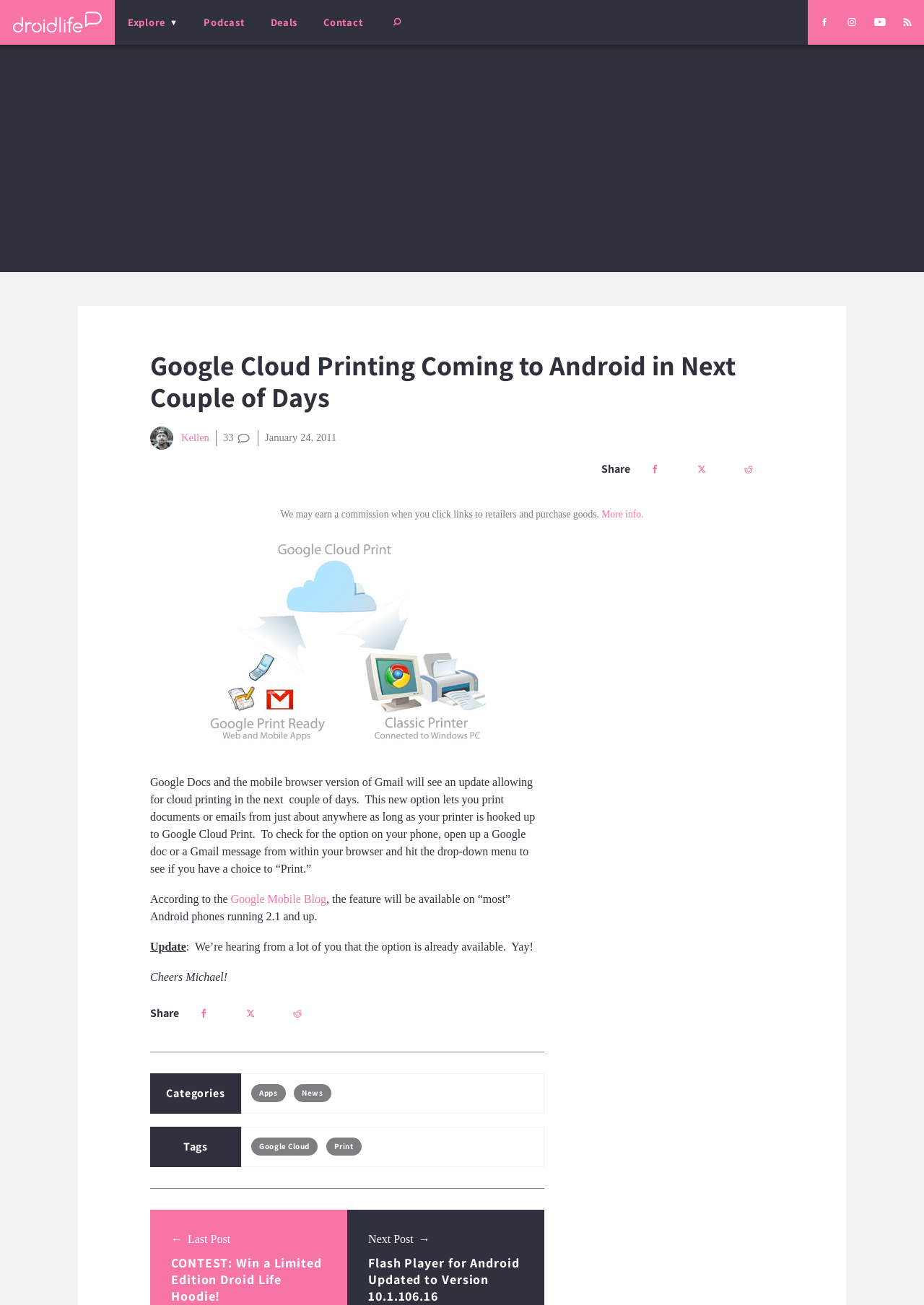Determine the bounding box coordinates of the clickable area required to perform the following instruction: "Click on the 'Droid Life' link". The coordinates should be represented as four float numbers between 0 and 1: [left, top, right, bottom].

[0.0, 0.0, 0.124, 0.034]